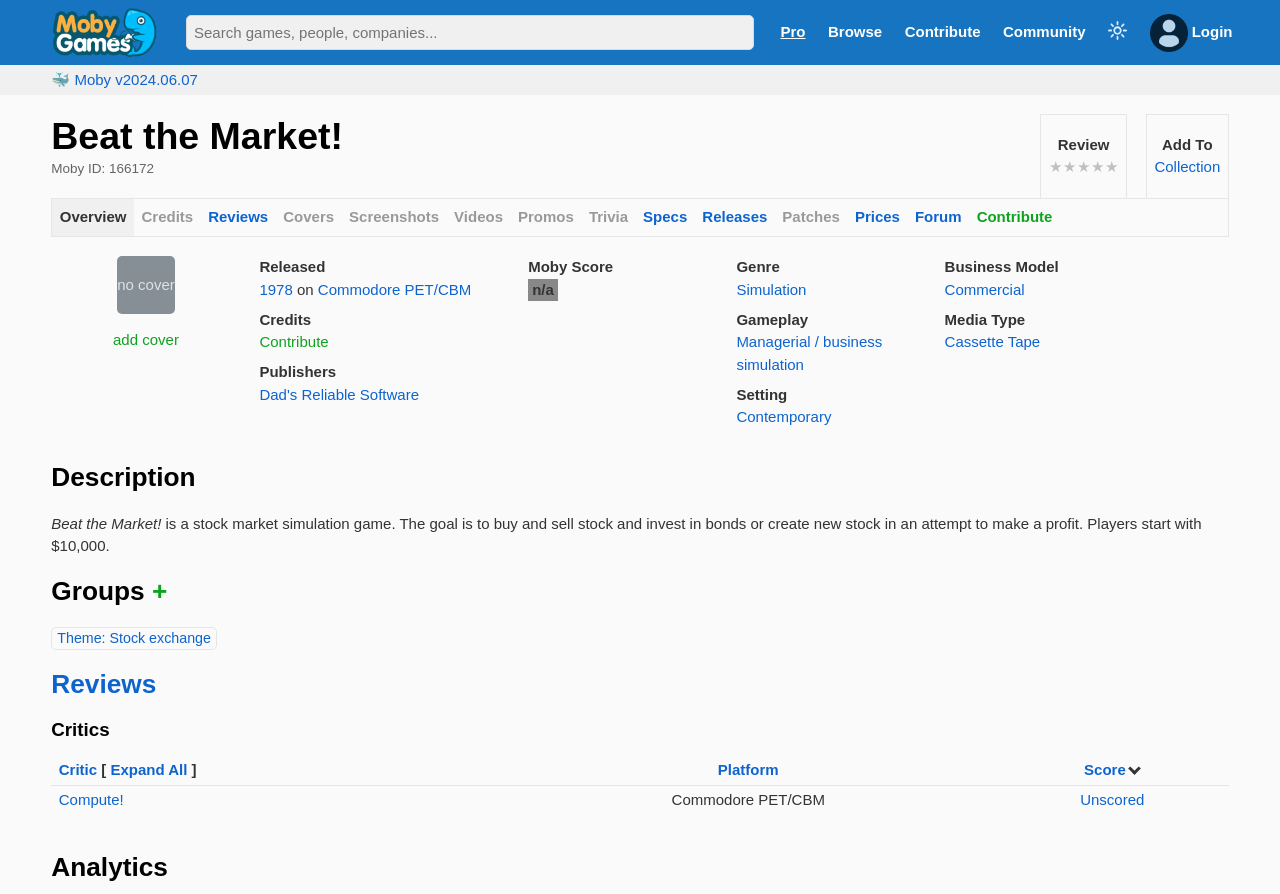Can you specify the bounding box coordinates of the area that needs to be clicked to fulfill the following instruction: "Add game to collection"?

[0.902, 0.177, 0.953, 0.196]